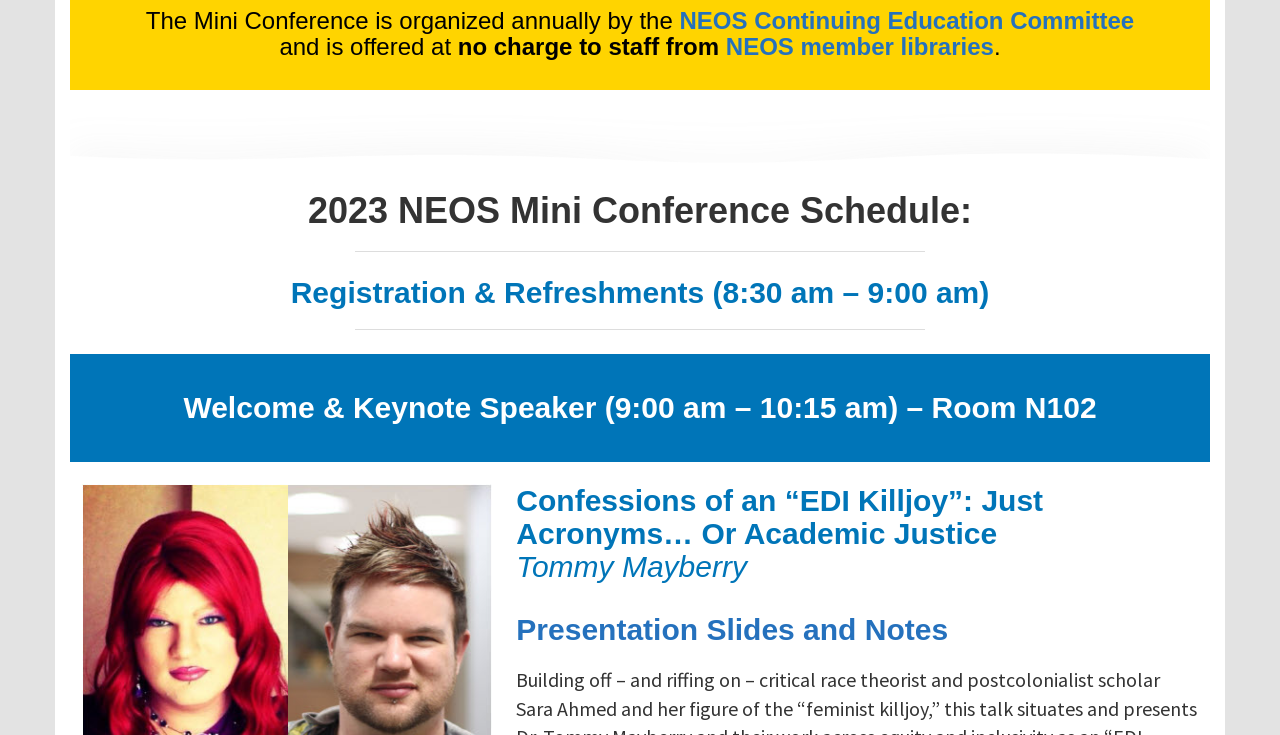Based on the element description NEOS member libraries, identify the bounding box coordinates for the UI element. The coordinates should be in the format (top-left x, top-left y, bottom-right x, bottom-right y) and within the 0 to 1 range.

[0.567, 0.045, 0.777, 0.082]